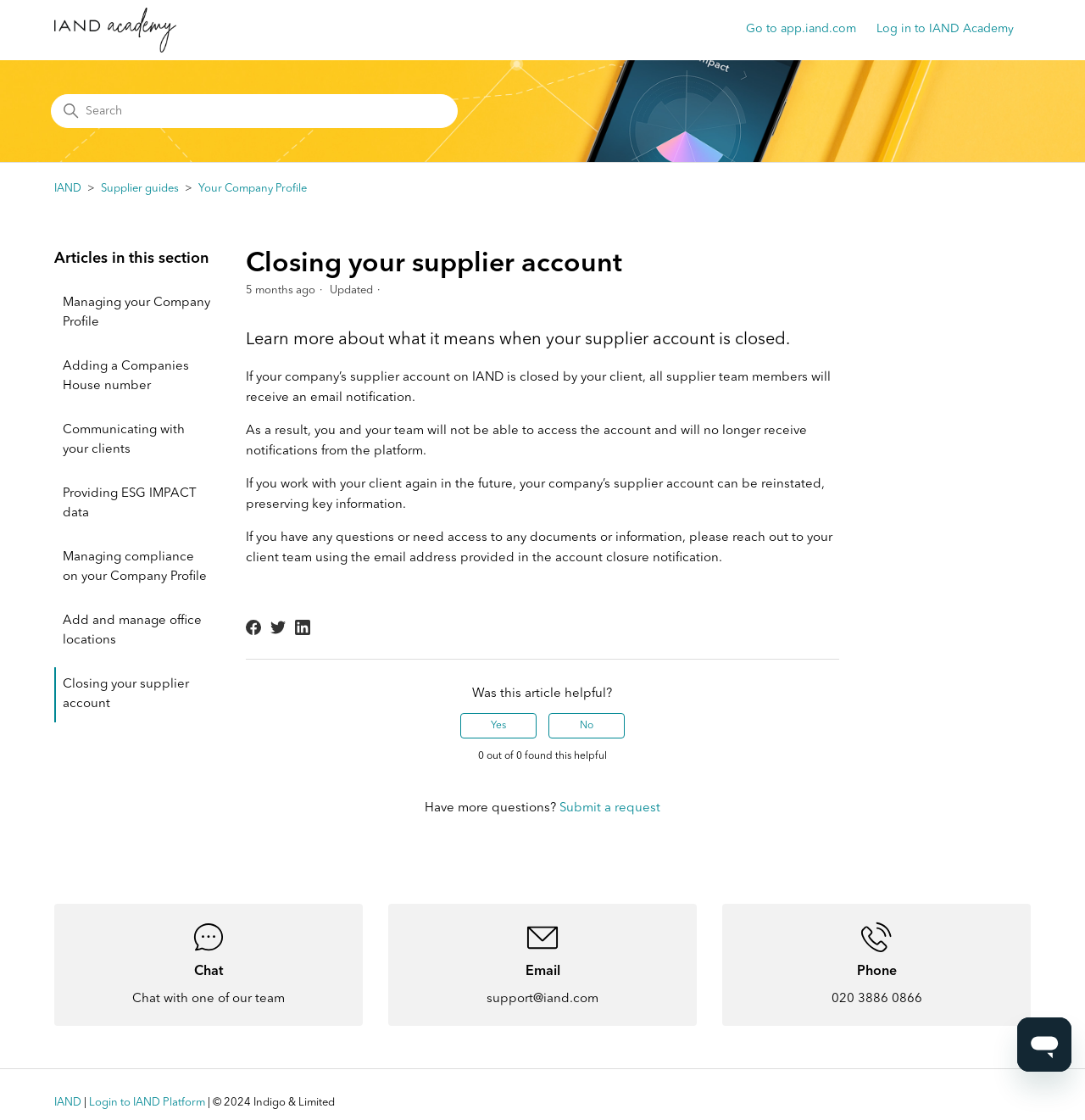Please identify the bounding box coordinates of the element that needs to be clicked to execute the following command: "Go to app.iand.com". Provide the bounding box using four float numbers between 0 and 1, formatted as [left, top, right, bottom].

[0.688, 0.018, 0.805, 0.034]